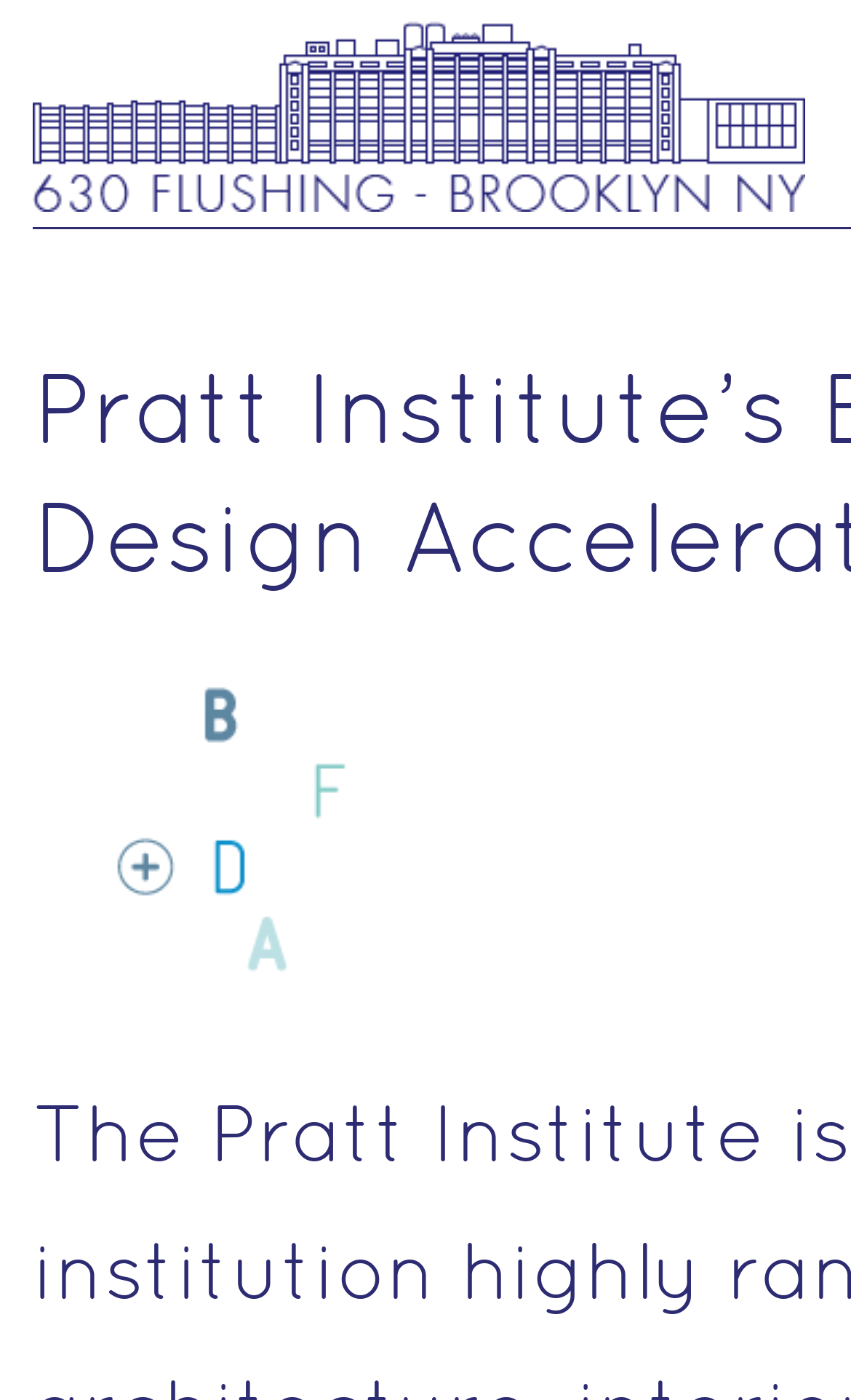Identify the bounding box for the UI element that is described as follows: "title="BFDA.png"".

[0.038, 0.717, 0.505, 0.737]